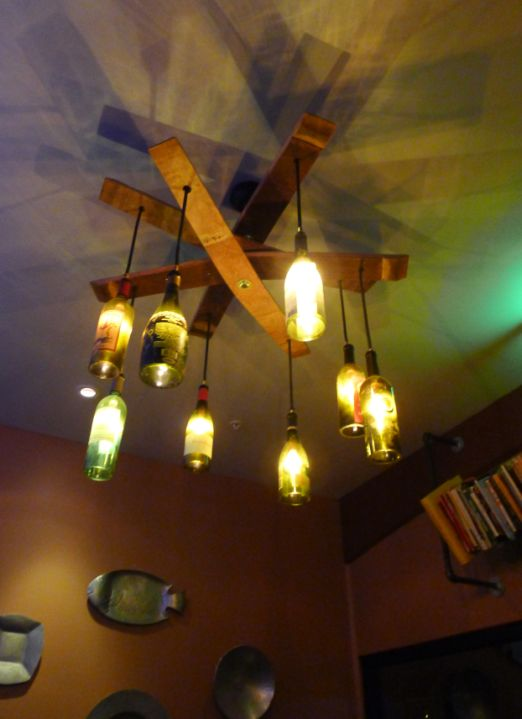Detail all significant aspects of the image you see.

The image features a stunning wine-bottle chandelier, beautifully suspended from a wooden crossbeam on the ceiling. The chandelier is composed of various glass bottles, each emitting a warm glow that adds a unique character to the space. The vibrant colors of the bottles—ranging from deep green to transparent sparkling shades—create an inviting ambiance. Above the chandelier, the intricate lighting design casts interesting shadows onto the ceiling, enhancing the overall aesthetic. This eye-catching fixture serves not only as a source of illumination but also as a captivating conversation piece, highlighting the creative decor within the surrounding environment. In the background, one can see a collection of vintage cookbooks resting on a metal shelf, further complementing the artistic theme of this cozy setting.